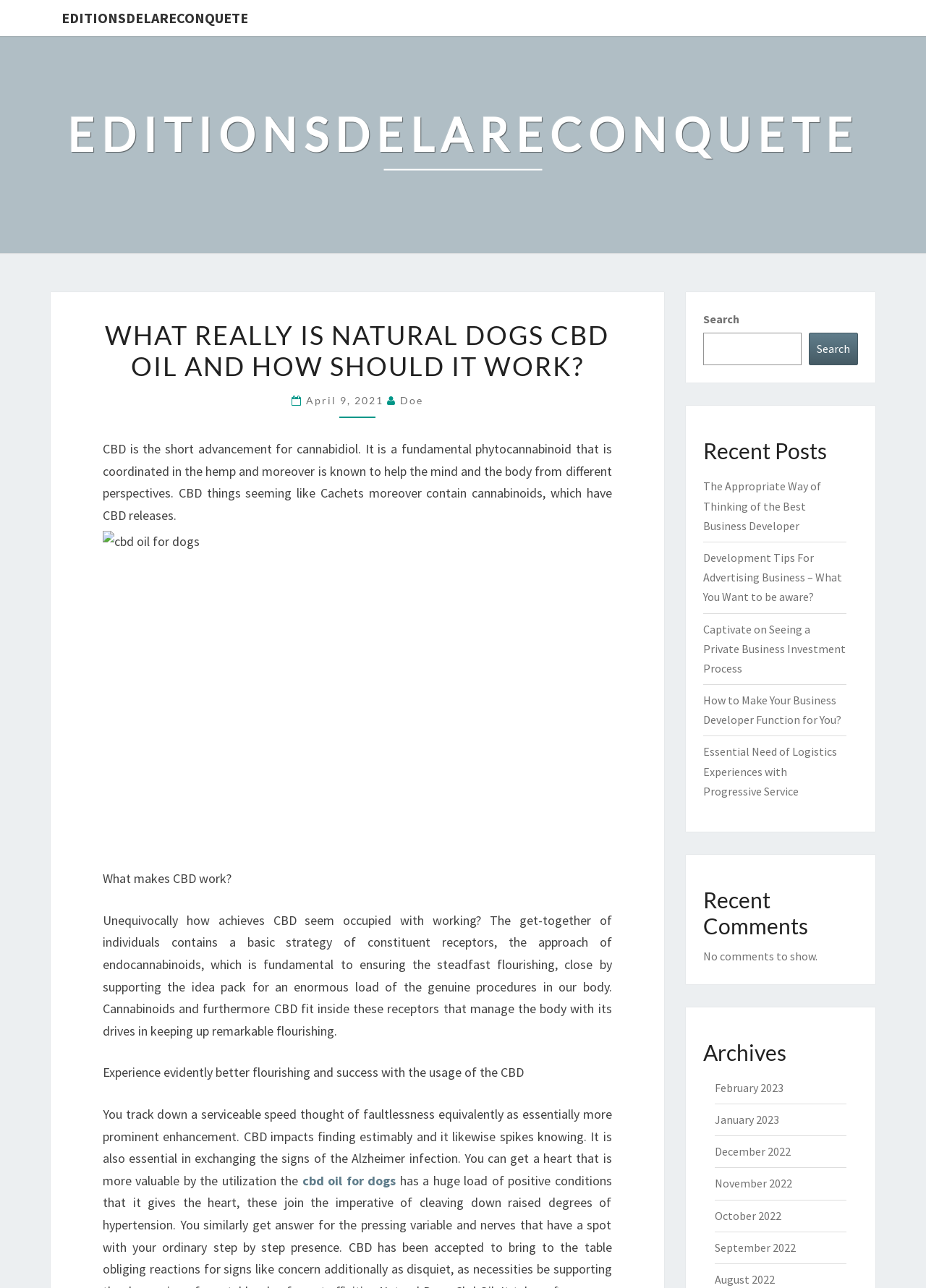For the following element description, predict the bounding box coordinates in the format (top-left x, top-left y, bottom-right x, bottom-right y). All values should be floating point numbers between 0 and 1. Description: Editionsdelareconquete

[0.055, 0.0, 0.28, 0.028]